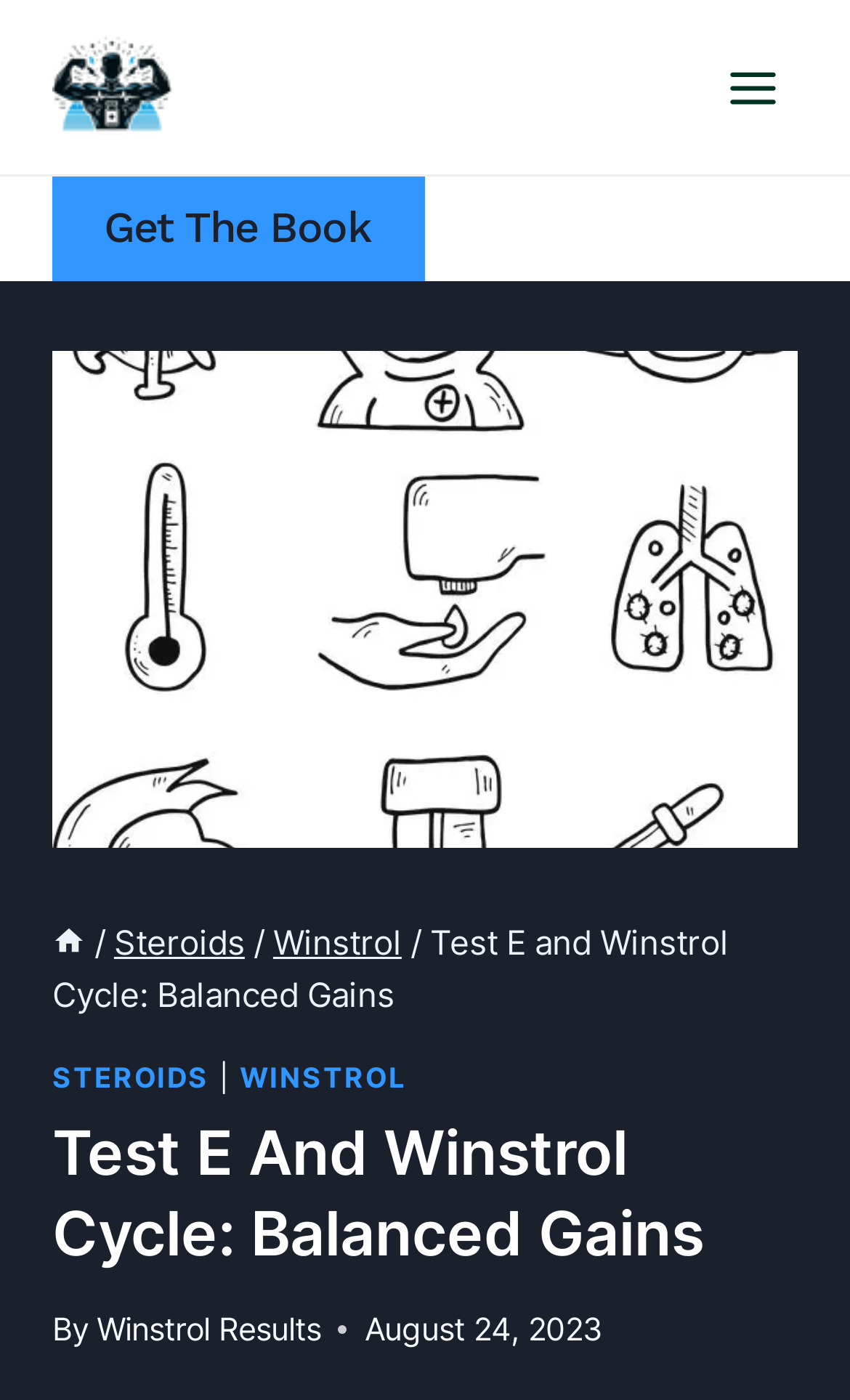Offer an extensive depiction of the webpage and its key elements.

The webpage is about the Test E and Winstrol cycle, a combination for achieving balanced gains in muscle growth and strength. At the top left, there is a link to "Winstrol Results" accompanied by a small image. Next to it, on the right, is a button to open a menu. Below these elements, there is a prominent link to "Get The Book" with a large image of "Test E and Winstrol Cycle: Balanced Gains" underneath.

The main content area has a header section with a navigation menu, also known as breadcrumbs, which shows the path "Home > Steroids > Winstrol > Test E and Winstrol Cycle: Balanced Gains". Below the navigation menu, there are three links: "STEROIDS", "WINSTROL", and another "Test E and Winstrol Cycle: Balanced Gains". 

The main heading of the page, "Test E And Winstrol Cycle: Balanced Gains", is located near the middle of the page. At the bottom, there is a section with the author's name, "By", followed by a link to "Winstrol Results" and a timestamp showing the date "August 24, 2023".